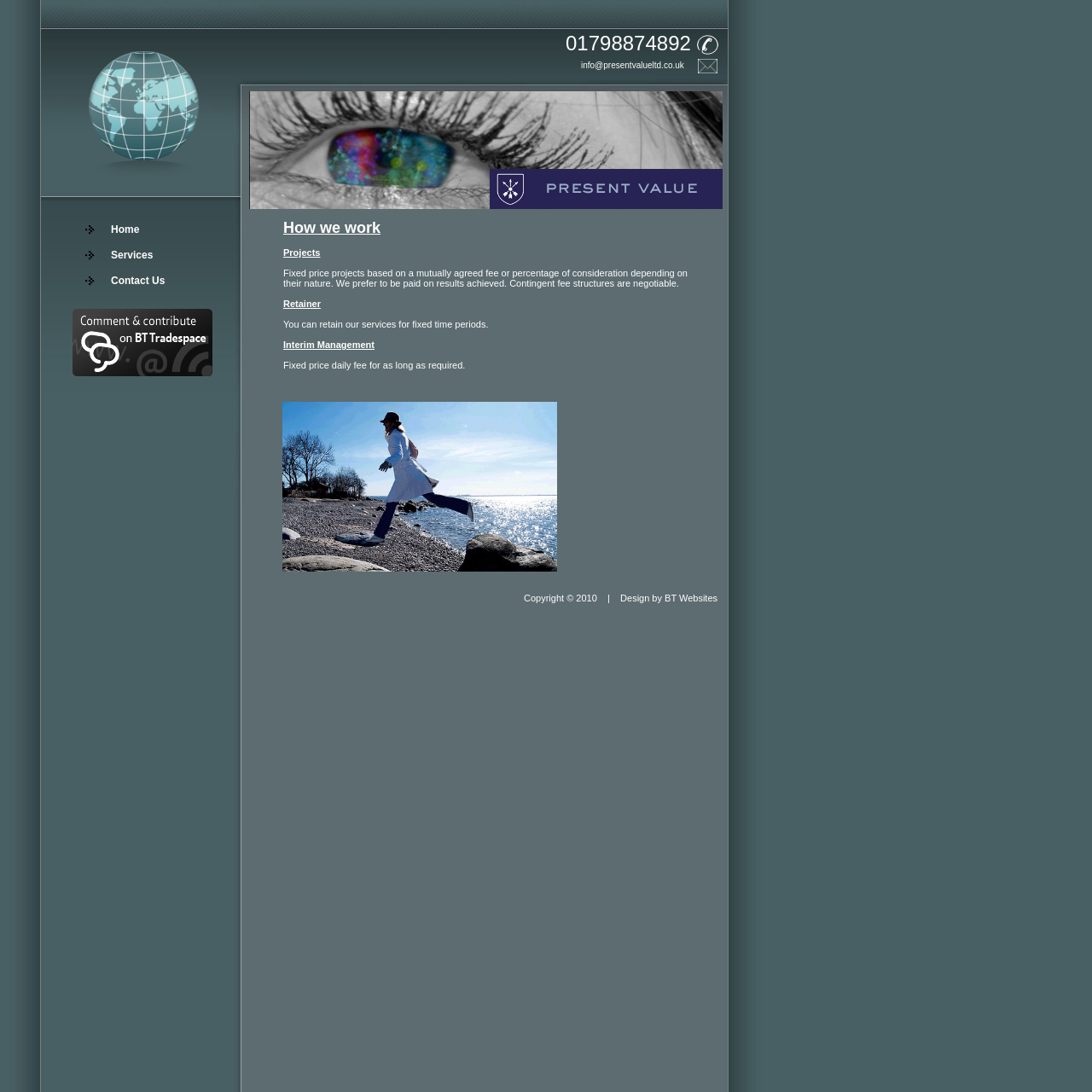What is the name of the image at the top of the page?
Can you give a detailed and elaborate answer to the question?

I found the image name by looking at the image elements on the webpage, specifically the one with the bounding box coordinates [0.228, 0.084, 0.662, 0.191] which is labeled as 'banner01.jpg'.